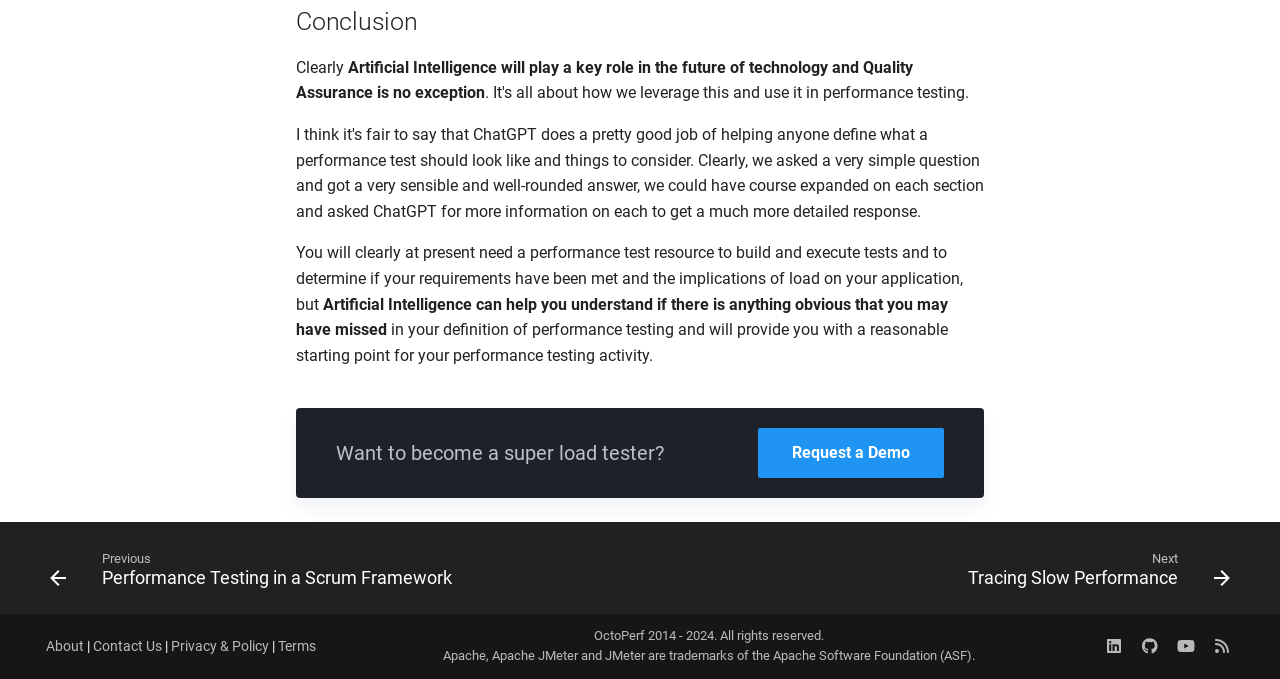What is the name of the company behind the webpage?
Answer the question based on the image using a single word or a brief phrase.

OctoPerf